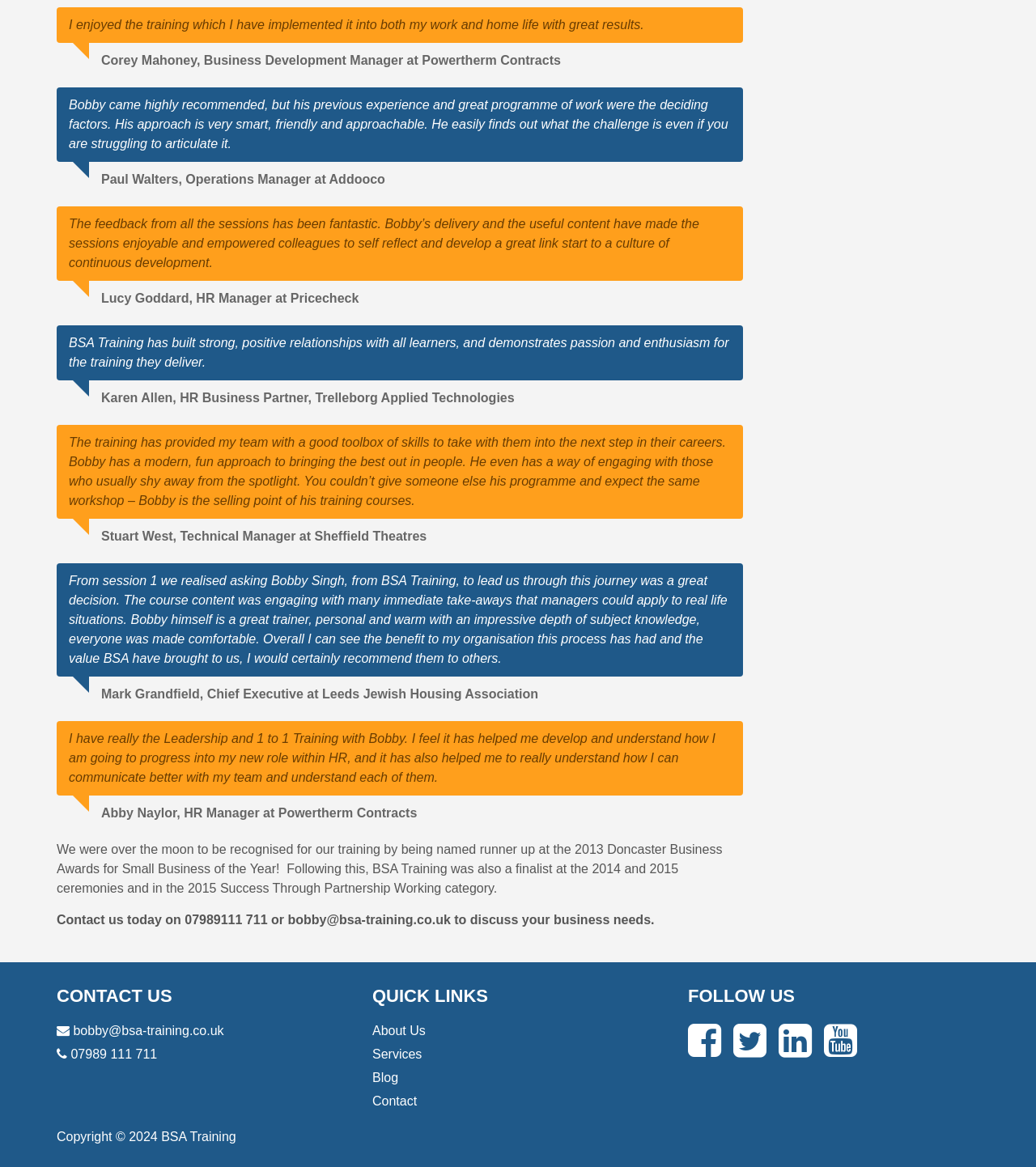What is the phone number to contact BSA Training?
Answer the question with a detailed and thorough explanation.

The phone number is mentioned in the contact information section at the bottom of the webpage, along with the email address.